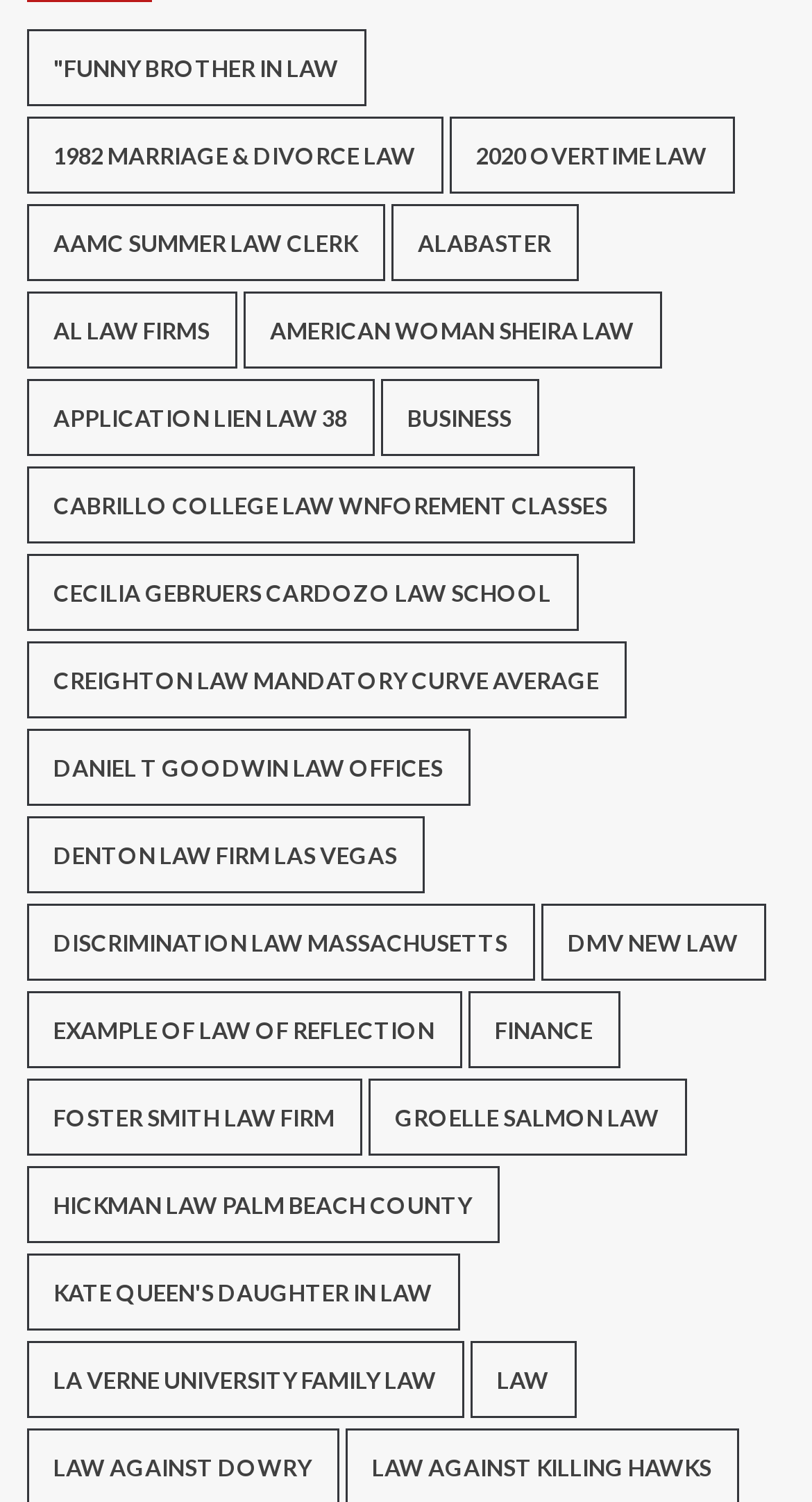Provide the bounding box coordinates of the HTML element this sentence describes: "Denton Law Firm Las Vegas". The bounding box coordinates consist of four float numbers between 0 and 1, i.e., [left, top, right, bottom].

[0.032, 0.543, 0.522, 0.595]